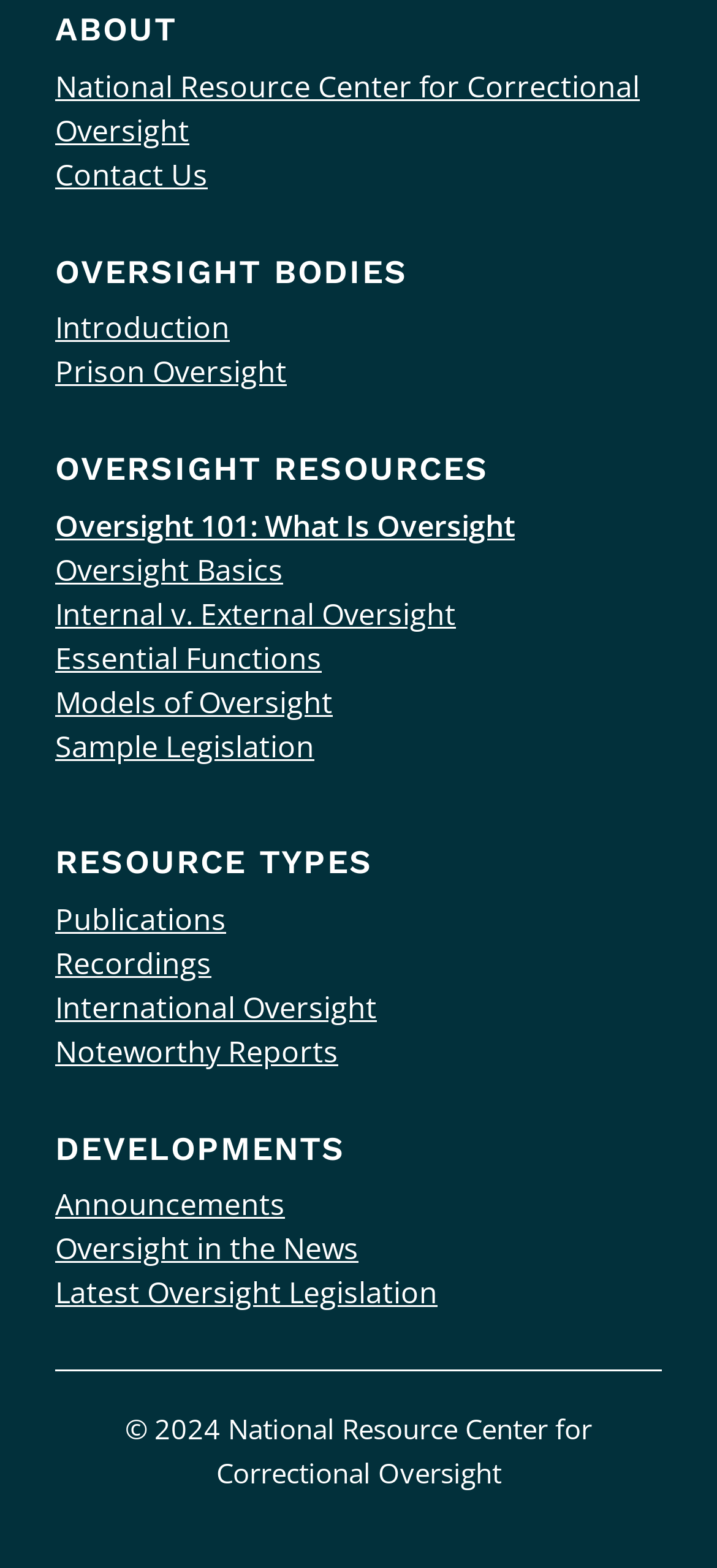What is the last link in the OVERSIGHT RESOURCES section?
Please respond to the question with a detailed and informative answer.

I looked at the links in the OVERSIGHT RESOURCES section and found that the last link is 'Sample Legislation'.